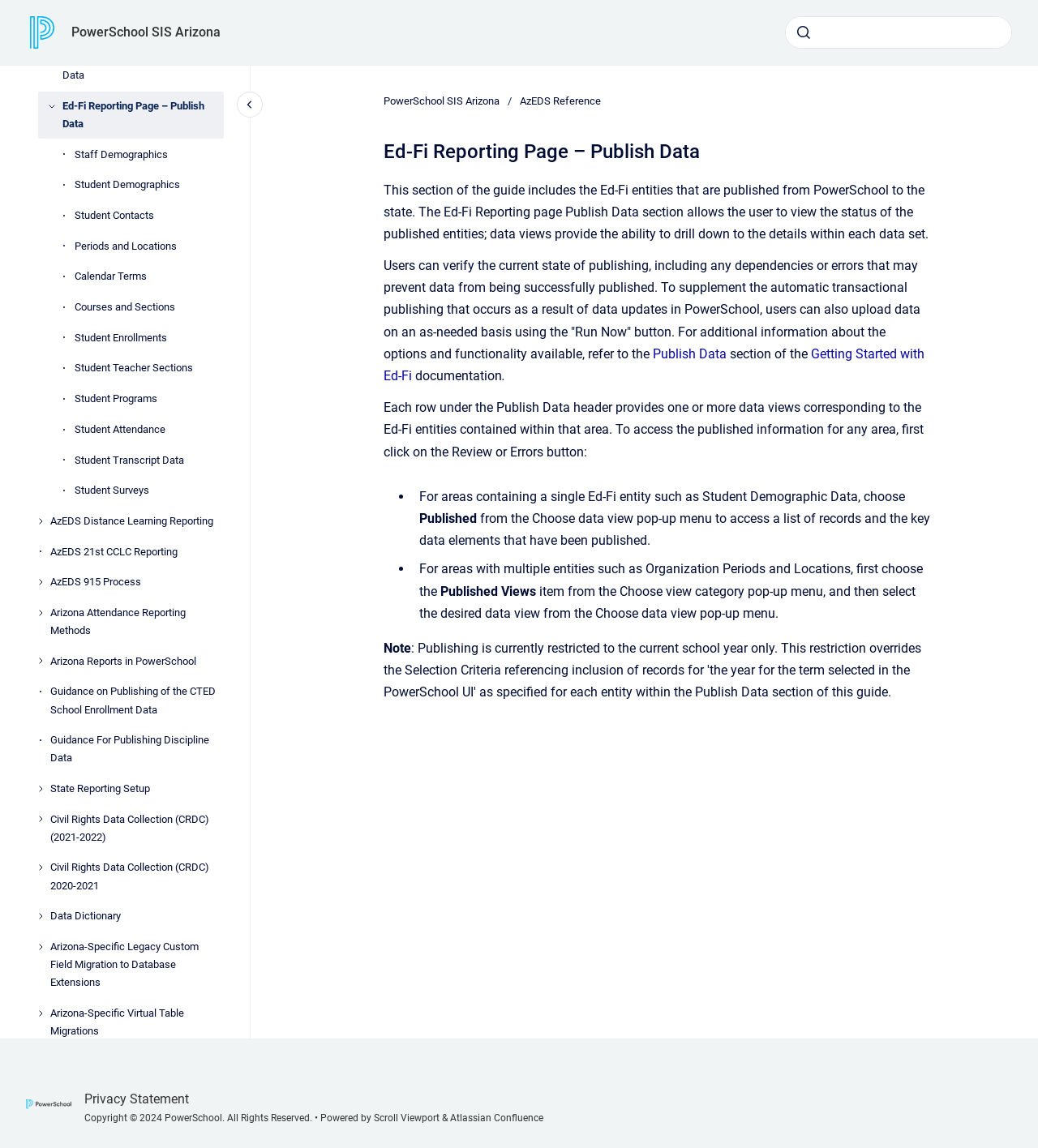Based on the element description: "Scroll Viewport", identify the UI element and provide its bounding box coordinates. Use four float numbers between 0 and 1, [left, top, right, bottom].

[0.36, 0.969, 0.426, 0.979]